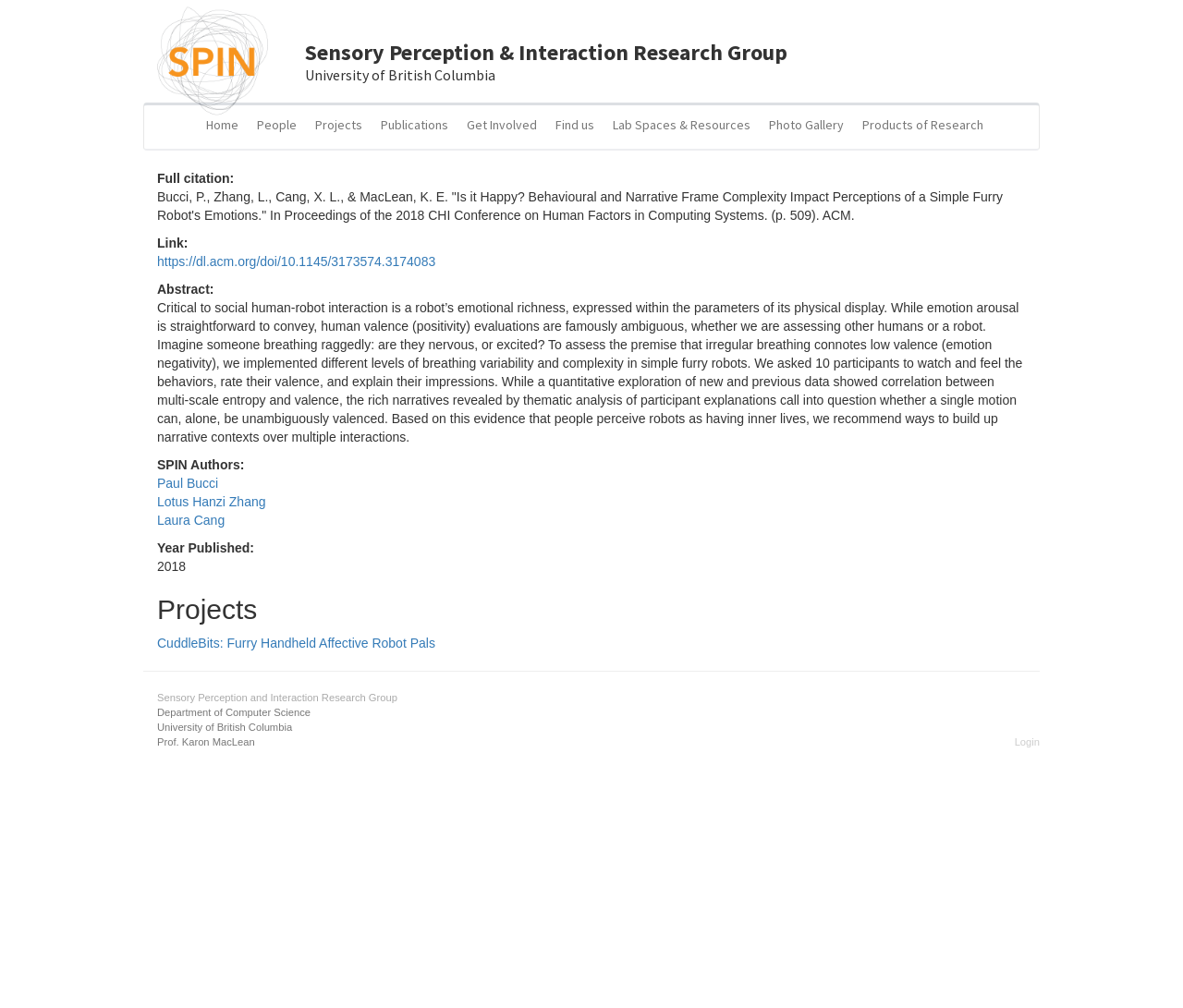What is the name of the project related to affective robots?
From the details in the image, provide a complete and detailed answer to the question.

The name of the project related to affective robots can be found in the link element 'CuddleBits: Furry Handheld Affective Robot Pals' which is under the heading 'Projects'.